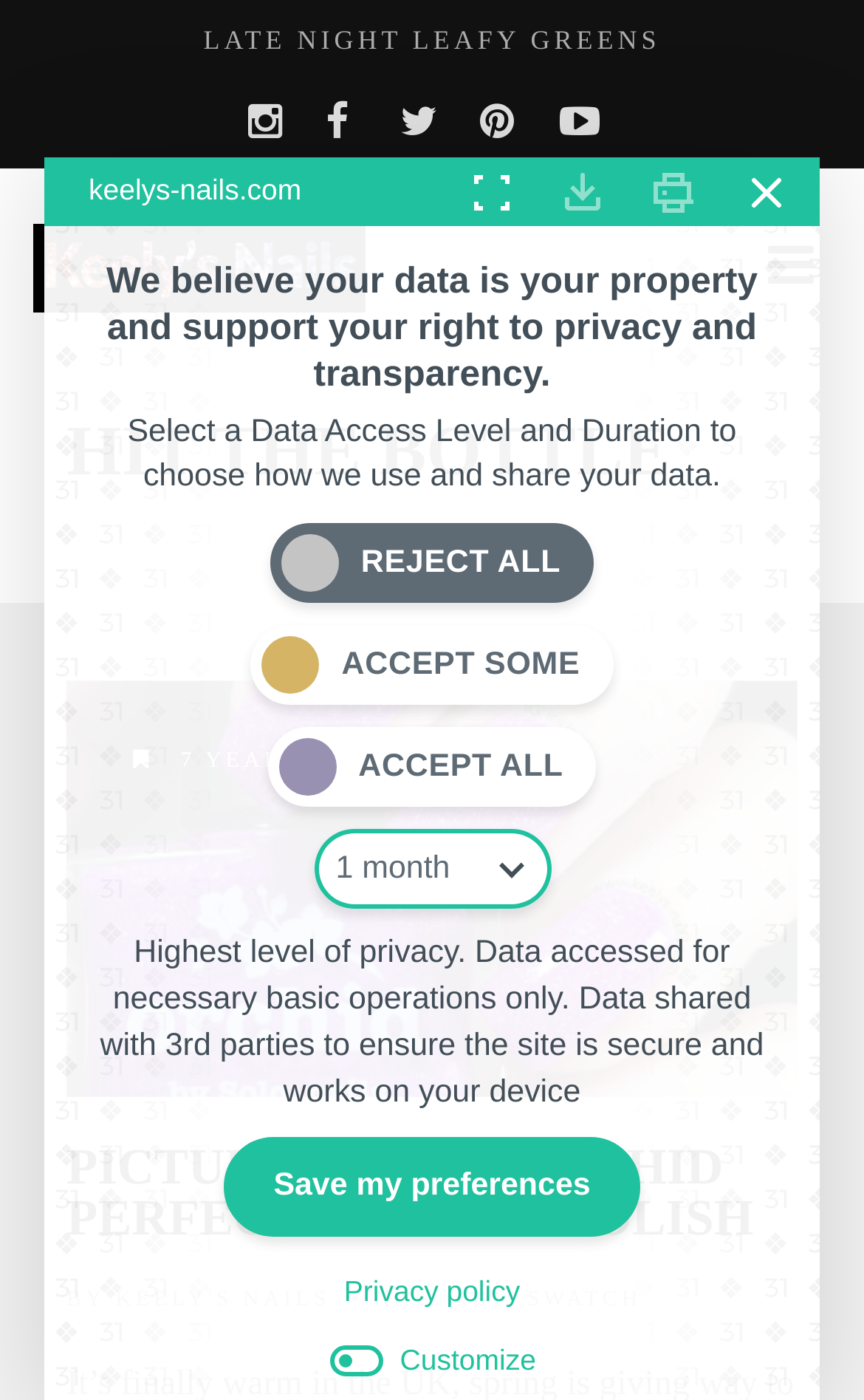From the element description: "Mega Beauty Blog Hop Giveaway", extract the bounding box coordinates of the UI element. The coordinates should be expressed as four float numbers between 0 and 1, in the order [left, top, right, bottom].

[0.152, 0.135, 0.848, 0.157]